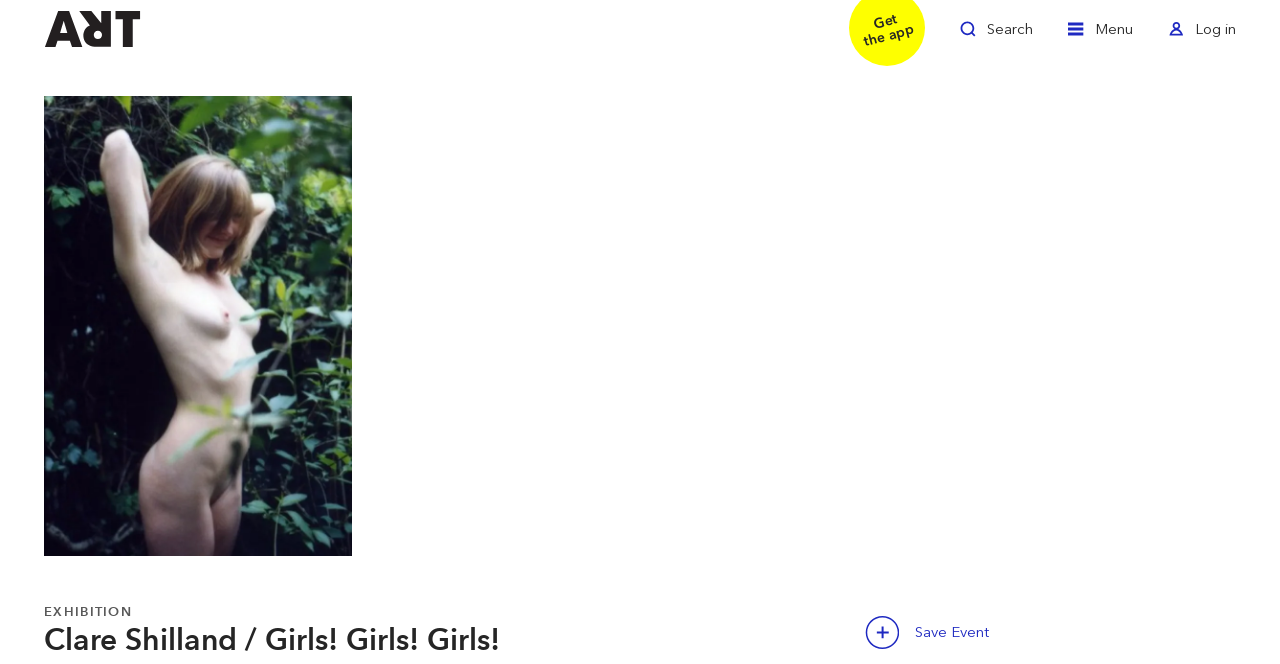Please give a short response to the question using one word or a phrase:
What is the relationship between the image and the 'Zoom in' link?

The link zooms in on the image